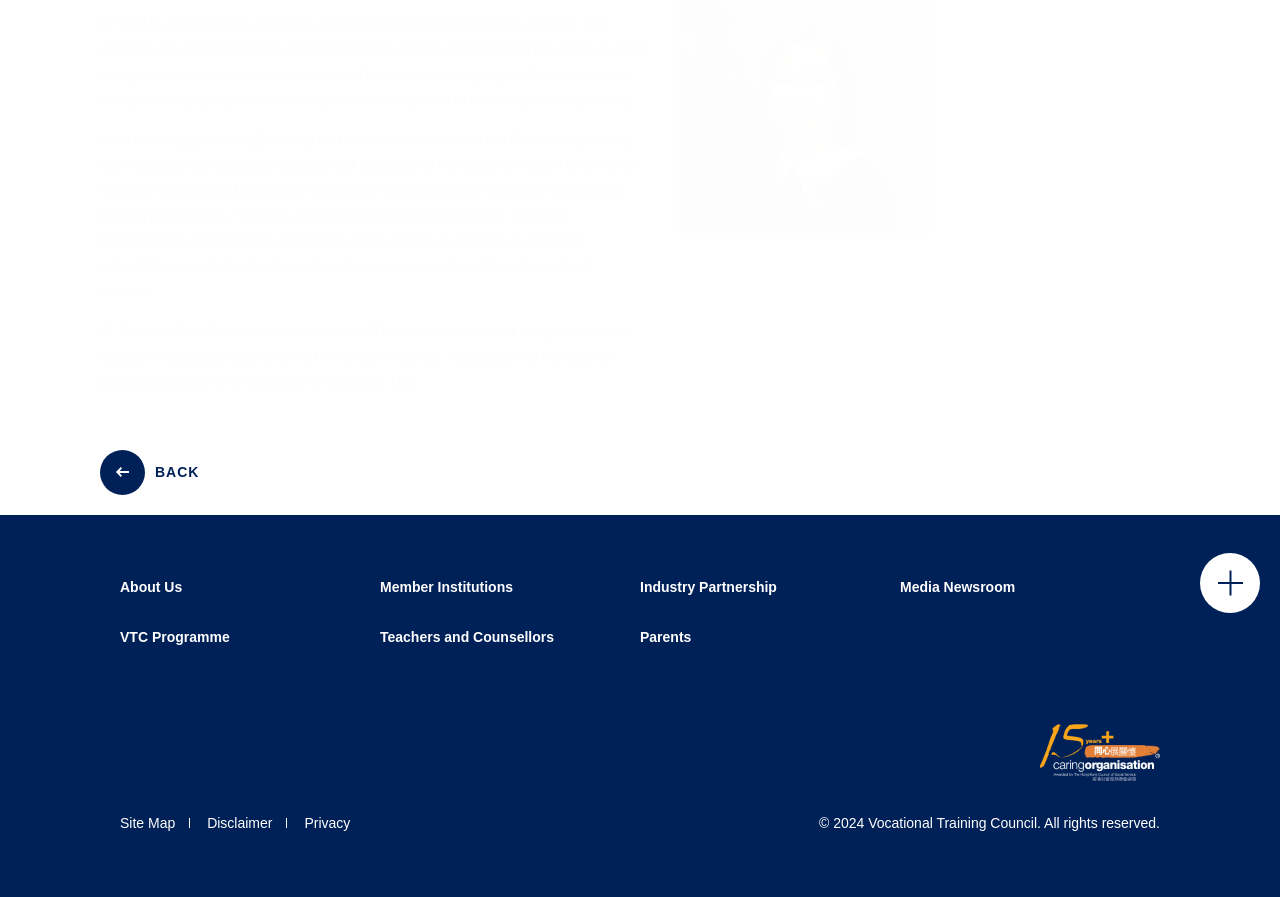What are the links in the bottom left corner? Based on the screenshot, please respond with a single word or phrase.

About Us, Member Institutions, Industry Partnership, Media Newsroom